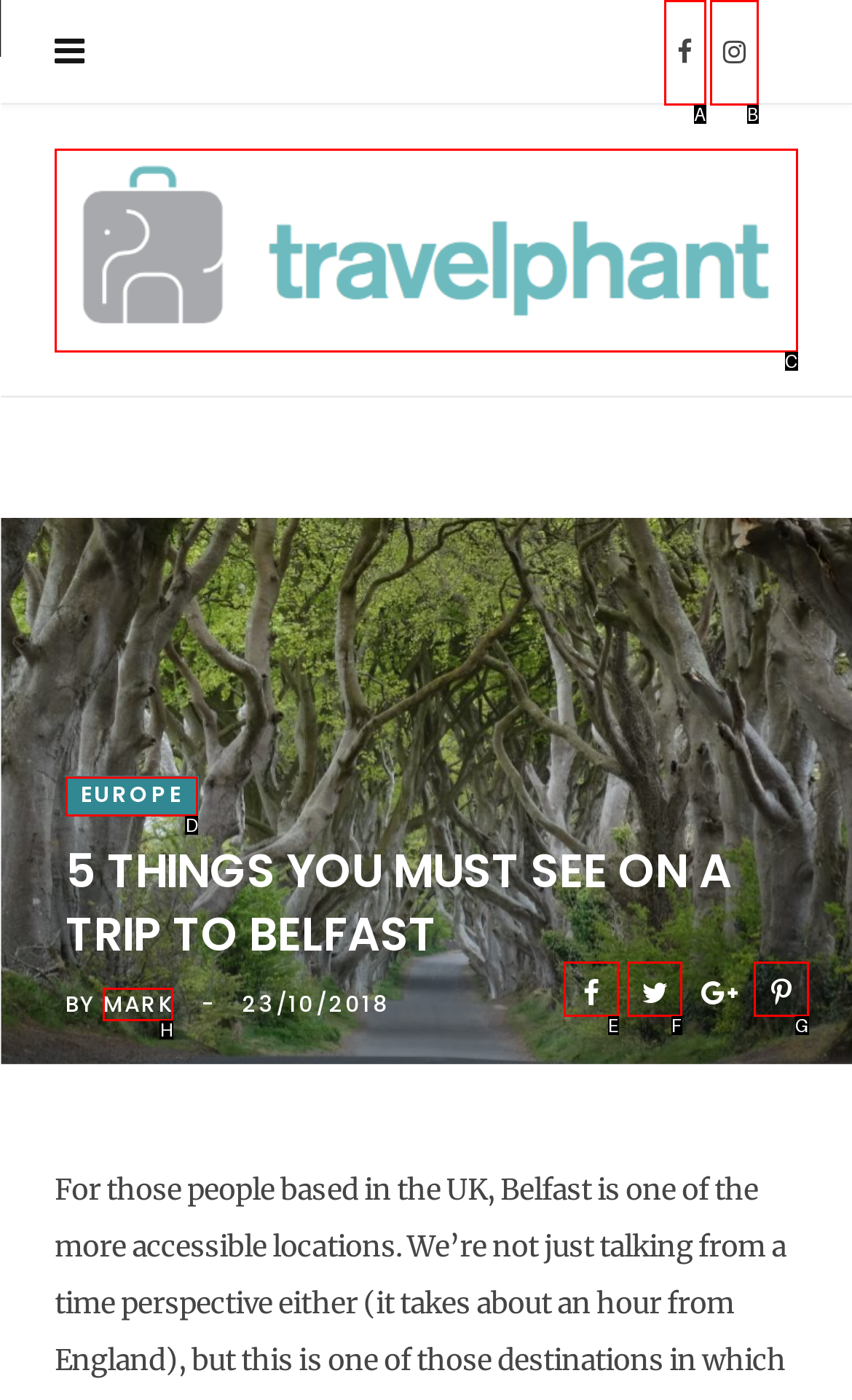Look at the description: title="Share on Twitter"
Determine the letter of the matching UI element from the given choices.

F